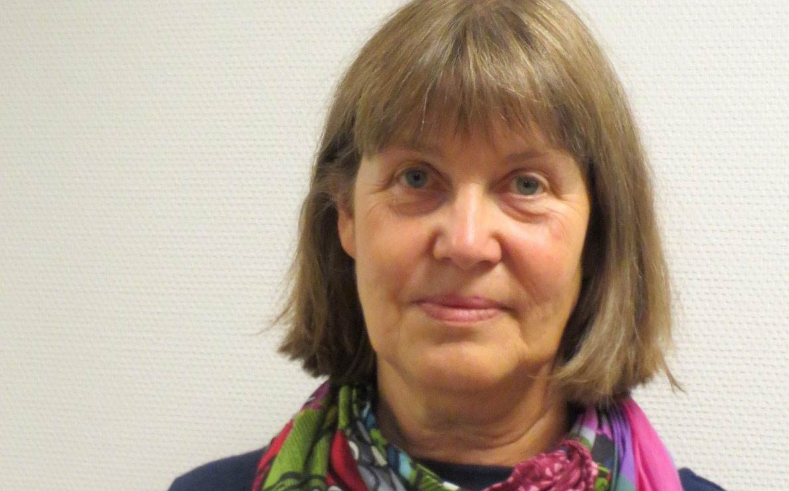What is Lotta Selin's profession?
Please use the image to provide an in-depth answer to the question.

The caption explicitly states that Lotta Selin is a midwife, which is a healthcare professional who specializes in pregnancy, childbirth, and postpartum care. This information is provided to give context about Lotta Selin's expertise and research focus.